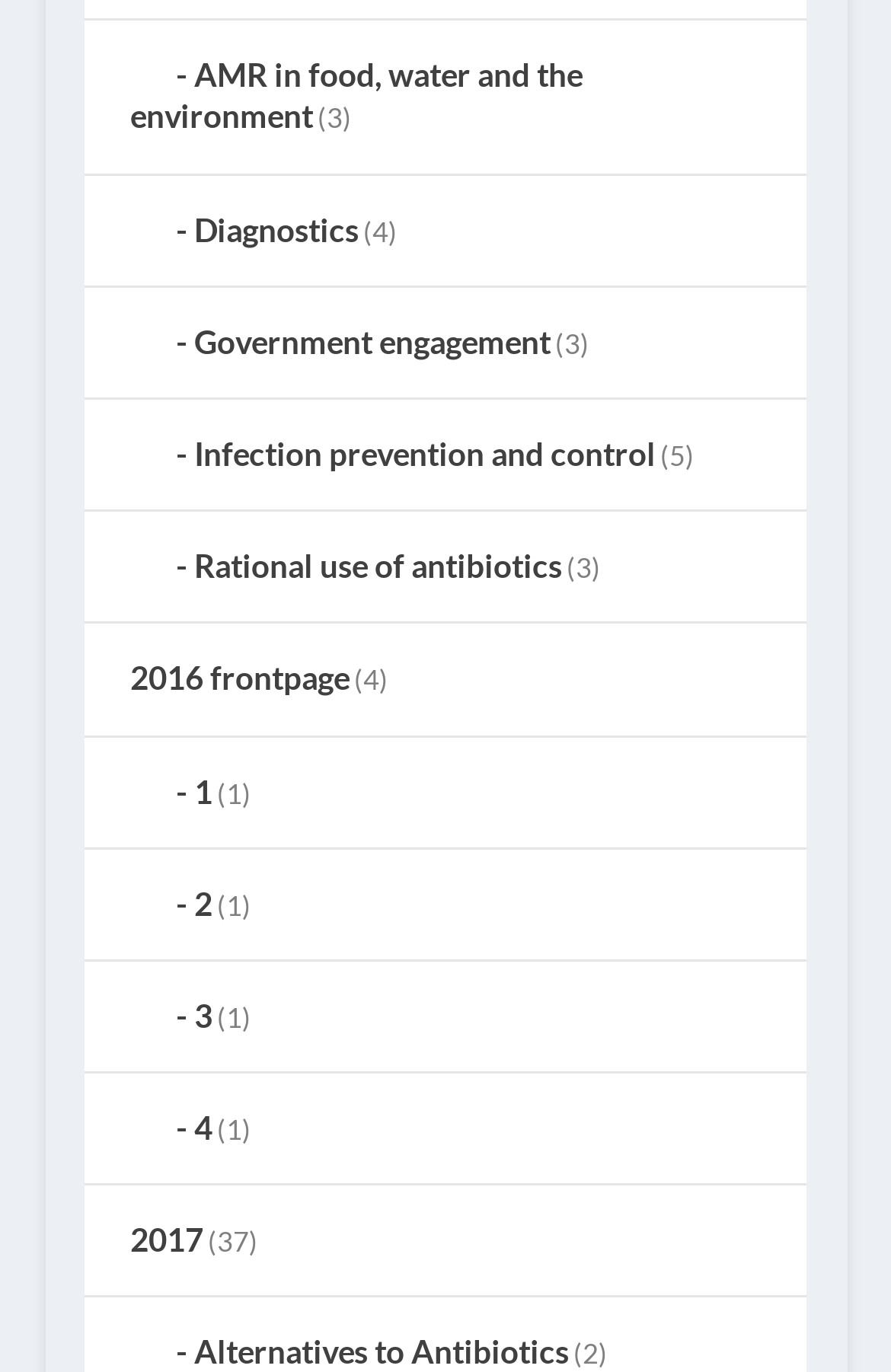Determine the bounding box coordinates of the area to click in order to meet this instruction: "Contact Me".

None